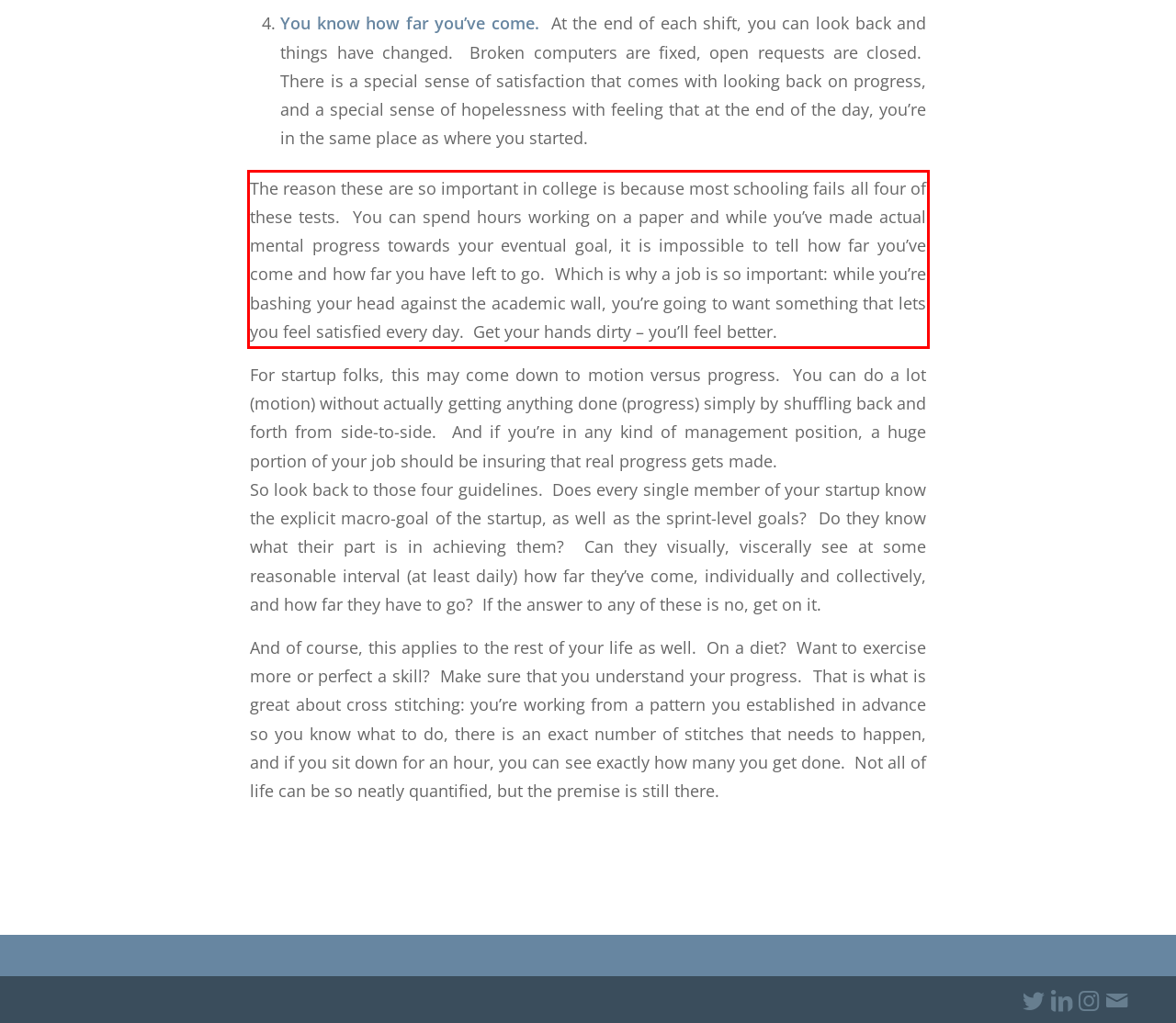Please analyze the provided webpage screenshot and perform OCR to extract the text content from the red rectangle bounding box.

The reason these are so important in college is because most schooling fails all four of these tests. You can spend hours working on a paper and while you’ve made actual mental progress towards your eventual goal, it is impossible to tell how far you’ve come and how far you have left to go. Which is why a job is so important: while you’re bashing your head against the academic wall, you’re going to want something that lets you feel satisfied every day. Get your hands dirty – you’ll feel better.